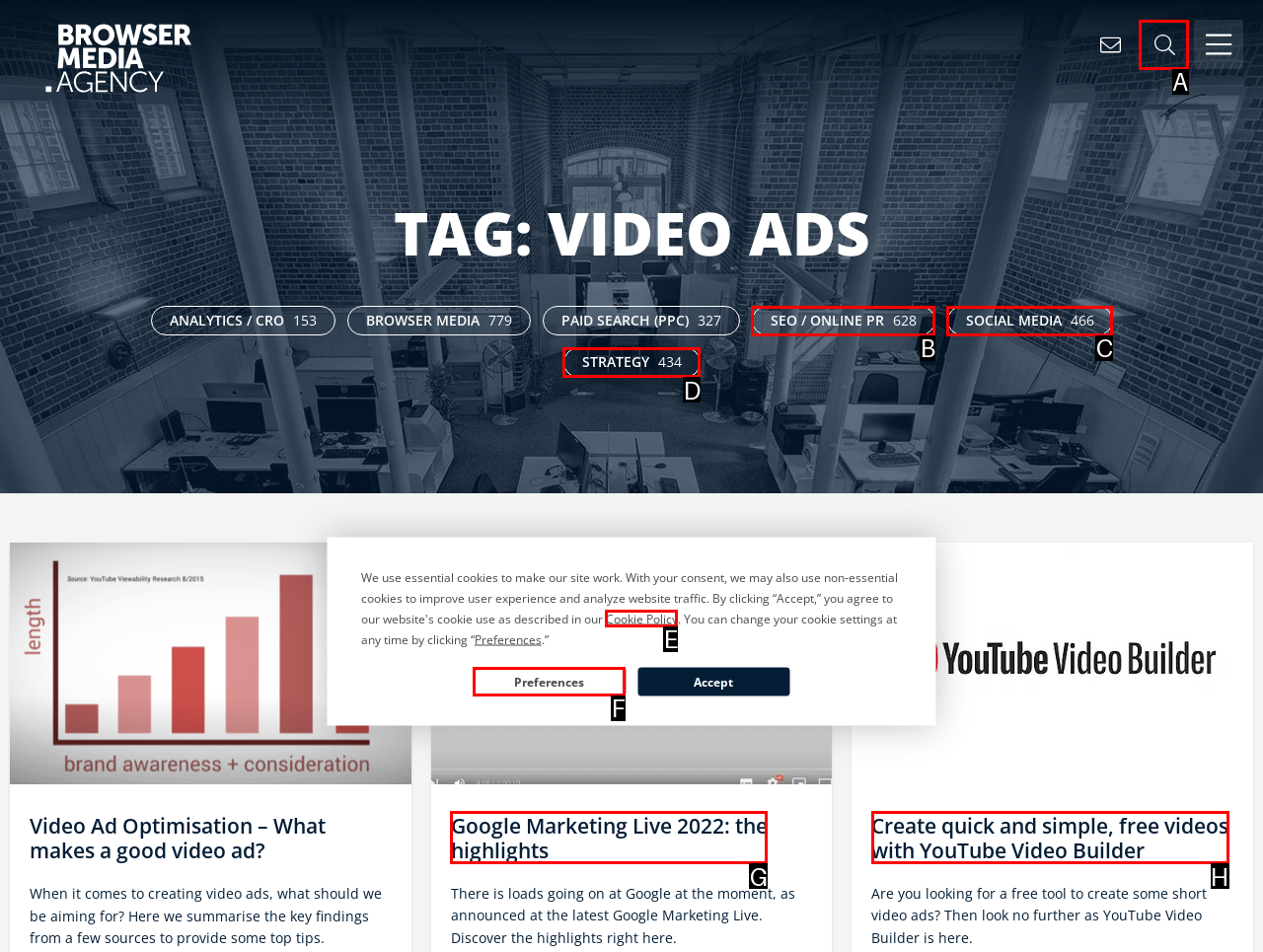Select the letter of the option that should be clicked to achieve the specified task: Search this site. Respond with just the letter.

A